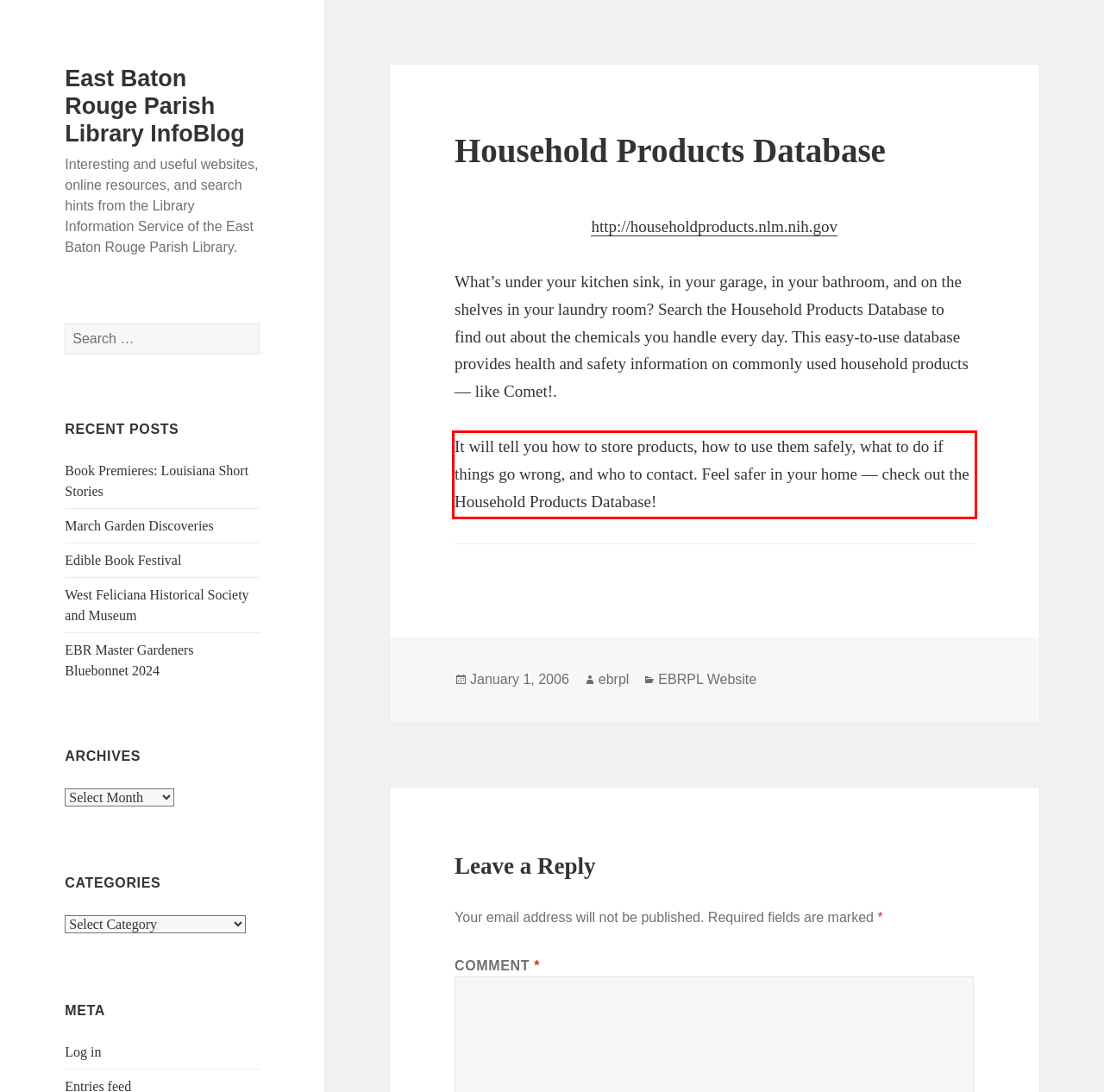You are presented with a webpage screenshot featuring a red bounding box. Perform OCR on the text inside the red bounding box and extract the content.

It will tell you how to store products, how to use them safely, what to do if things go wrong, and who to contact. Feel safer in your home — check out the Household Products Database!